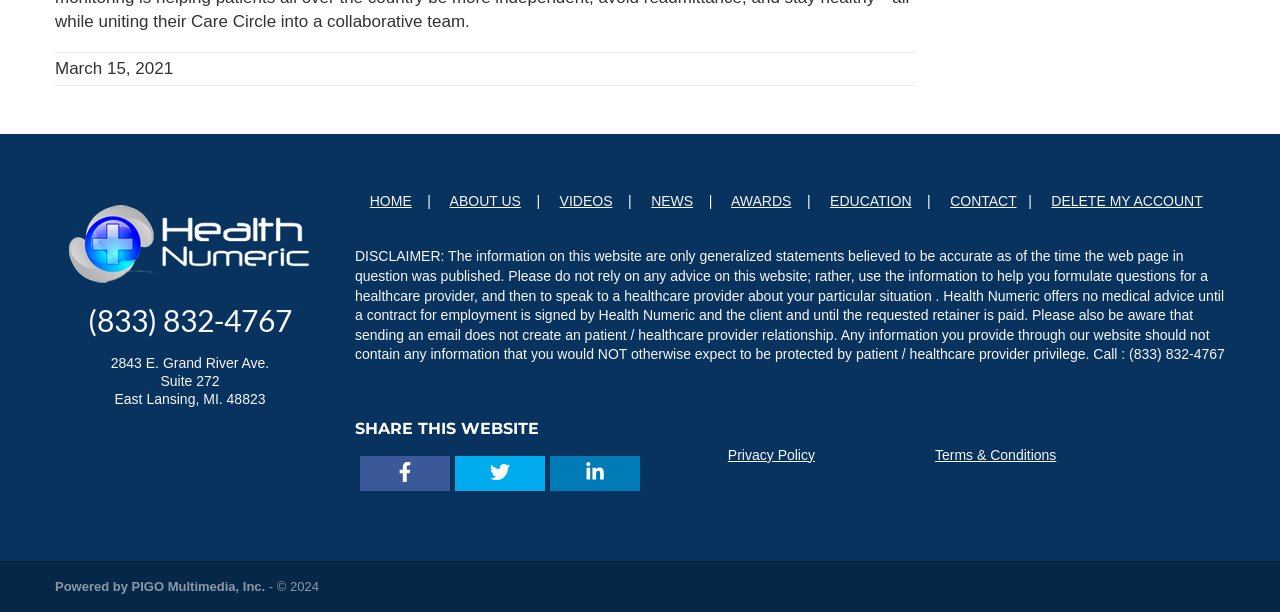Locate the bounding box coordinates of the region to be clicked to comply with the following instruction: "Call the phone number". The coordinates must be four float numbers between 0 and 1, in the form [left, top, right, bottom].

[0.069, 0.494, 0.228, 0.553]